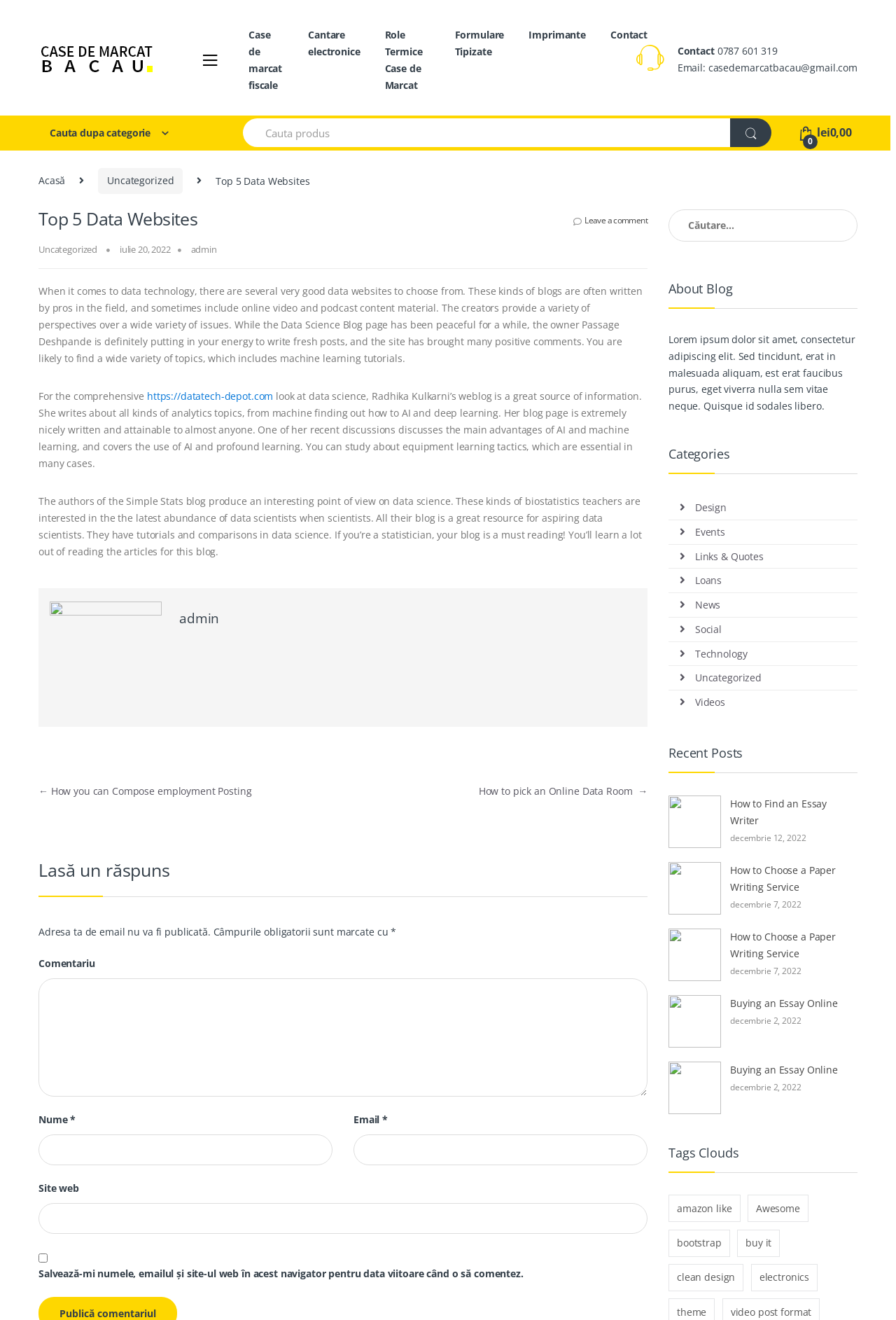Please provide the bounding box coordinates for the element that needs to be clicked to perform the following instruction: "Search by category". The coordinates should be given as four float numbers between 0 and 1, i.e., [left, top, right, bottom].

[0.746, 0.158, 0.81, 0.168]